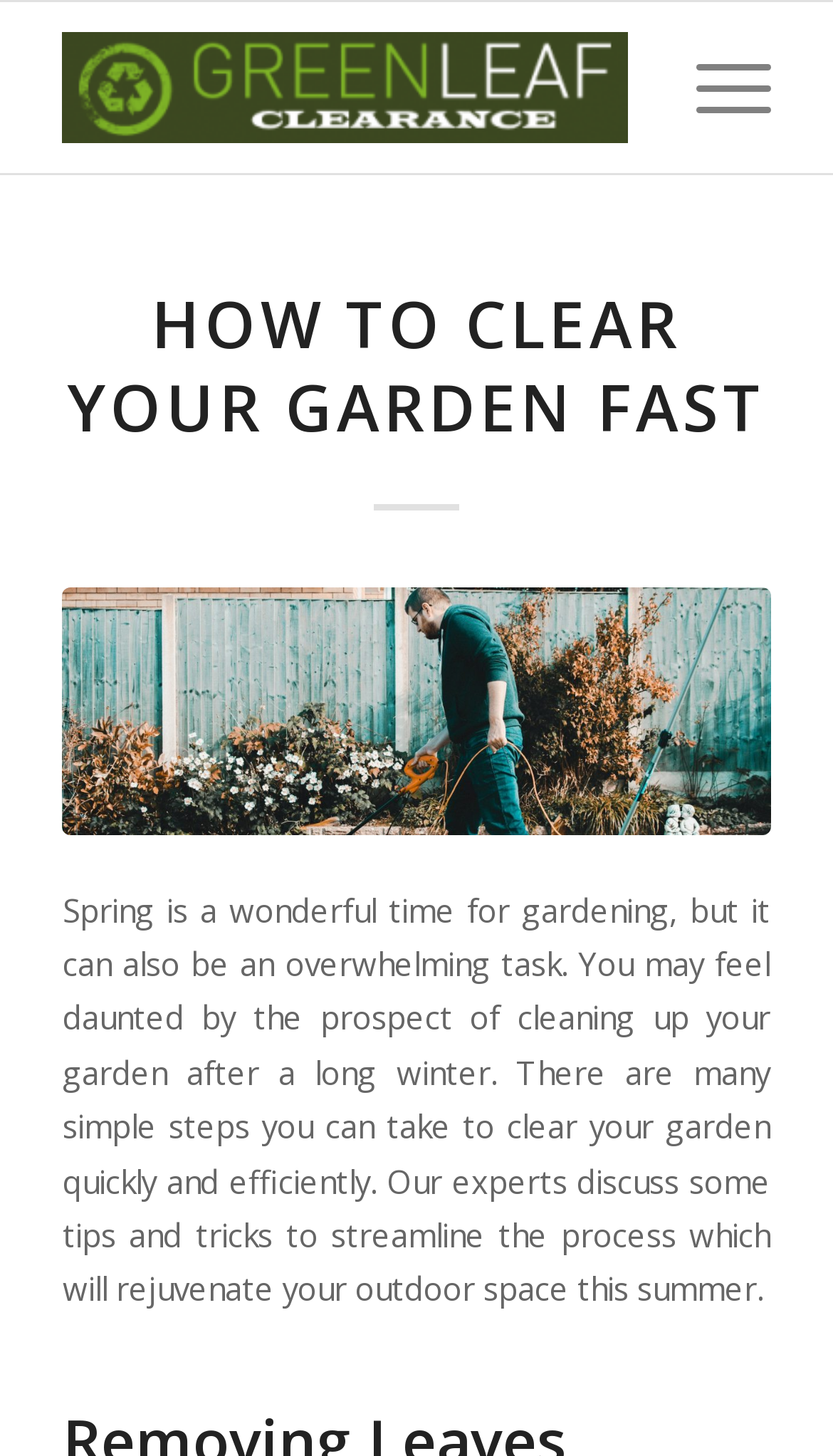What season is being referred to?
Please answer the question with as much detail as possible using the screenshot.

The text mentions 'this summer' in the context of rejuvenating an outdoor space, which suggests that the season being referred to is summer.